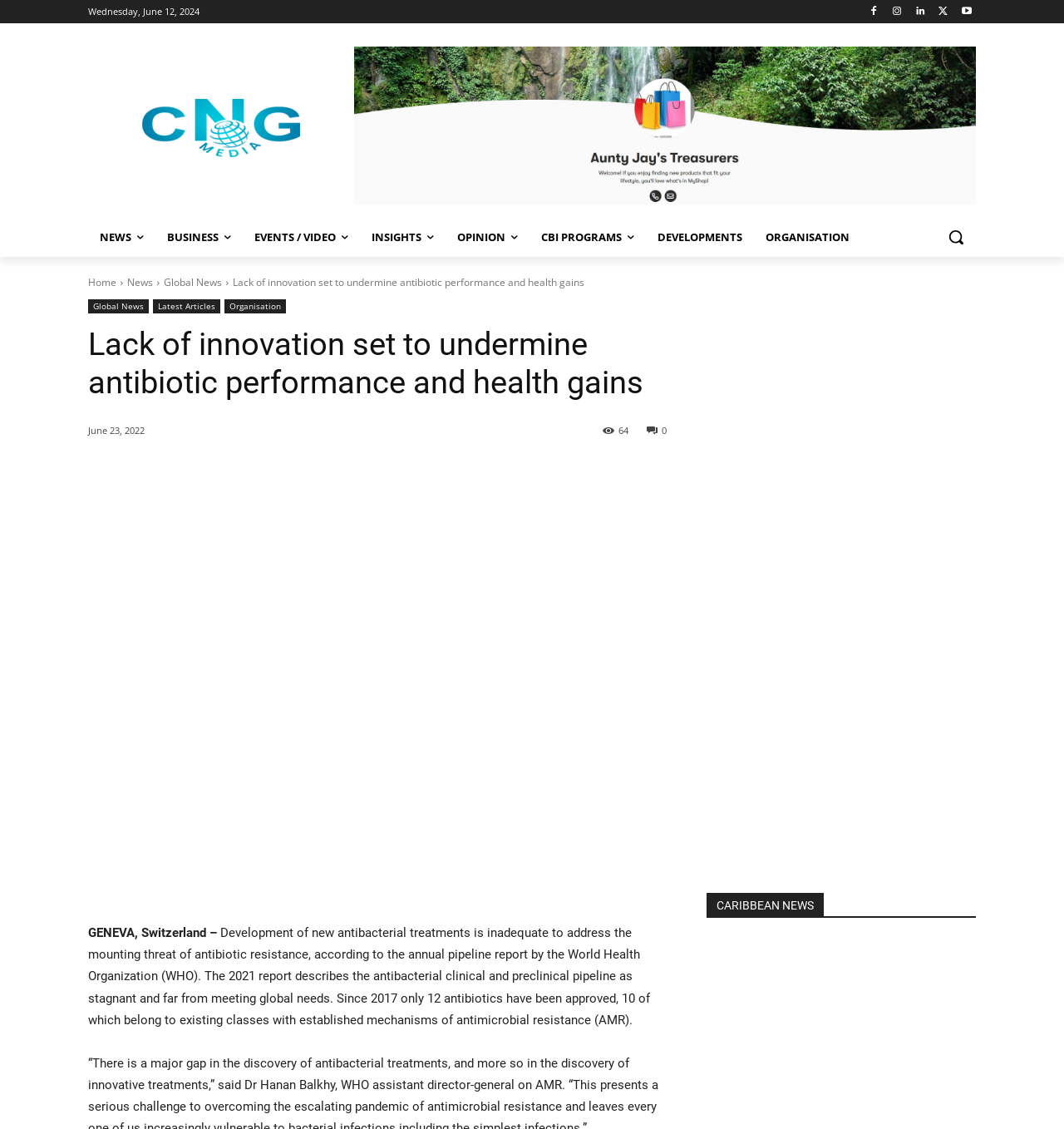Please give a concise answer to this question using a single word or phrase: 
How many antibiotics have been approved since 2017?

12